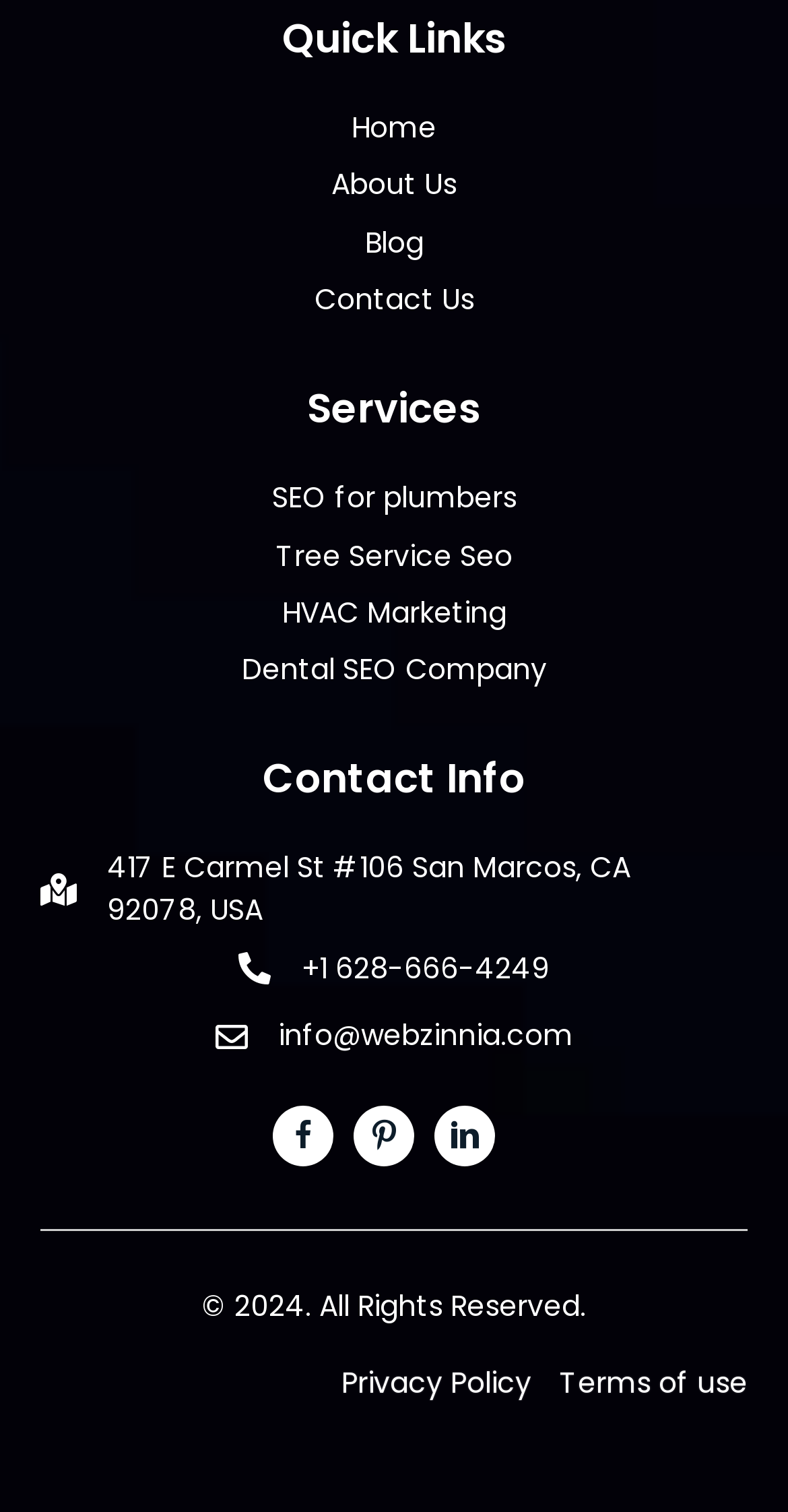Please examine the image and provide a detailed answer to the question: What is the address of the company?

I found the address of the company under the 'Contact Info' heading, which is '417 E Carmel St #106 San Marcos, CA 92078, USA'.